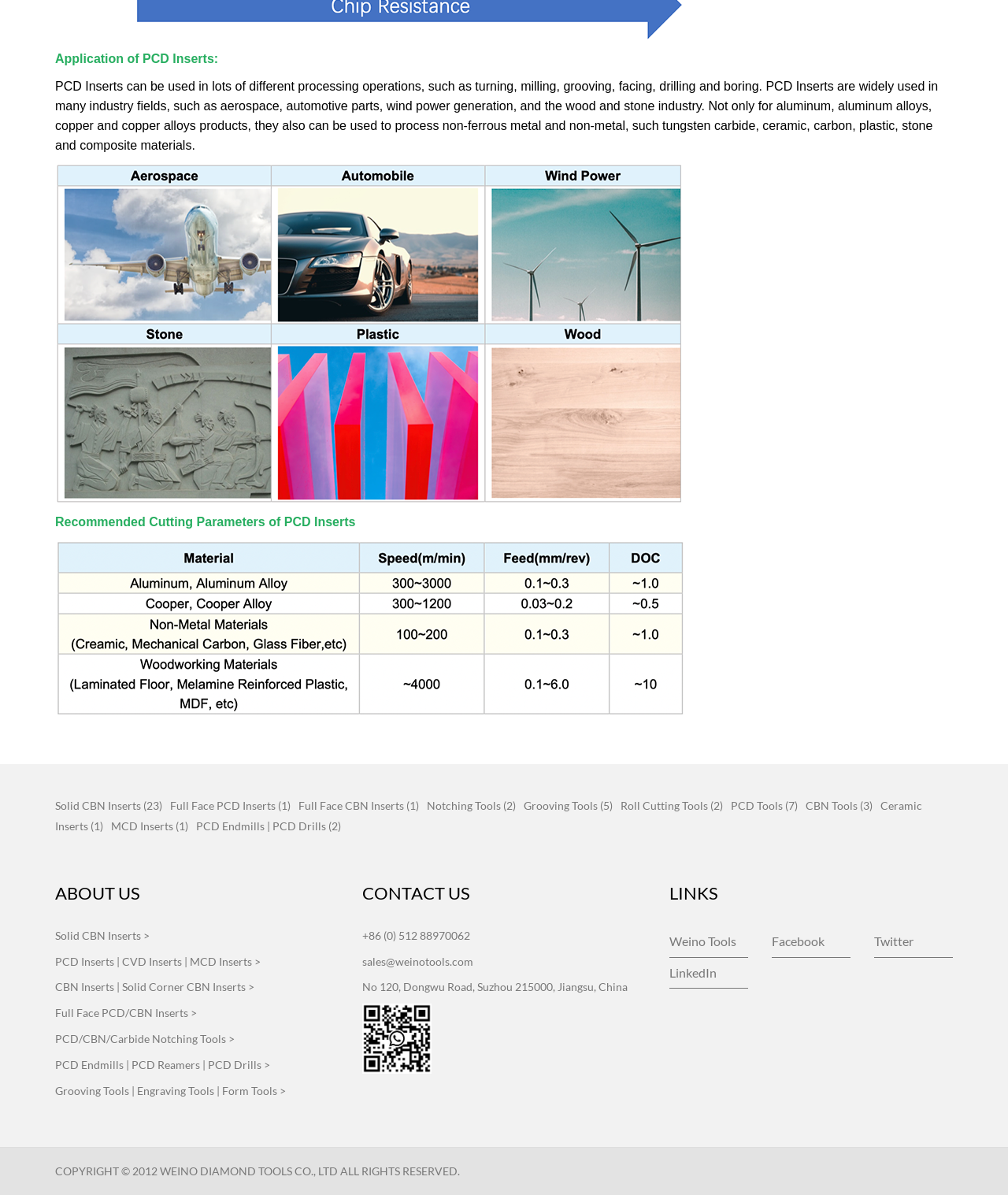What is the contact phone number of Weino Tools?
Based on the visual content, answer with a single word or a brief phrase.

+86 (0) 512 88970062